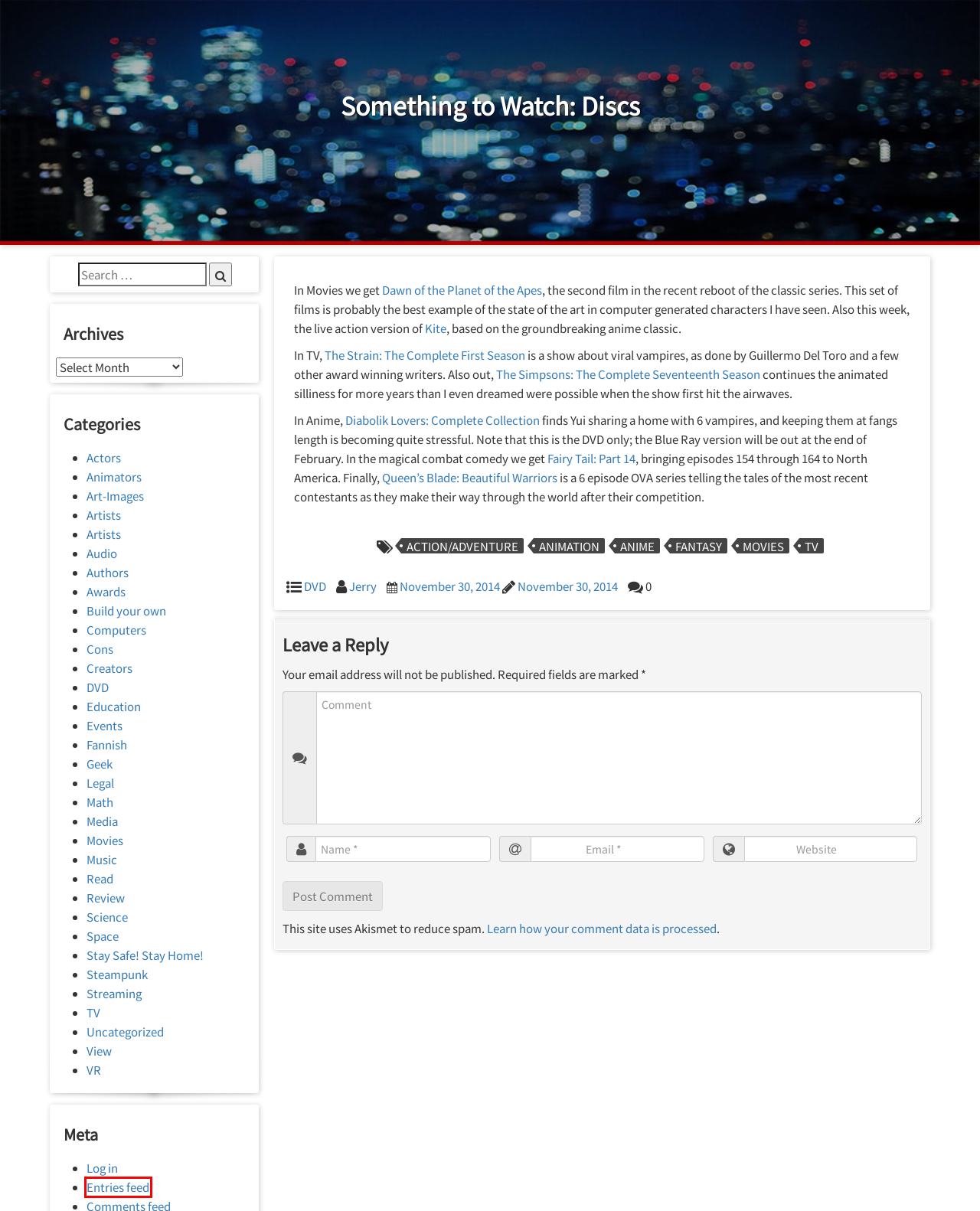You have a screenshot of a webpage with a red bounding box around an element. Select the webpage description that best matches the new webpage after clicking the element within the red bounding box. Here are the descriptions:
A. Awards – Strider’s Web
B. Strider’s Web
C. Privacy Policy – Akismet
D. Education – Strider’s Web
E. Music – Strider’s Web
F. Steampunk – Strider’s Web
G. Actors – Strider’s Web
H. Media – Strider’s Web

B